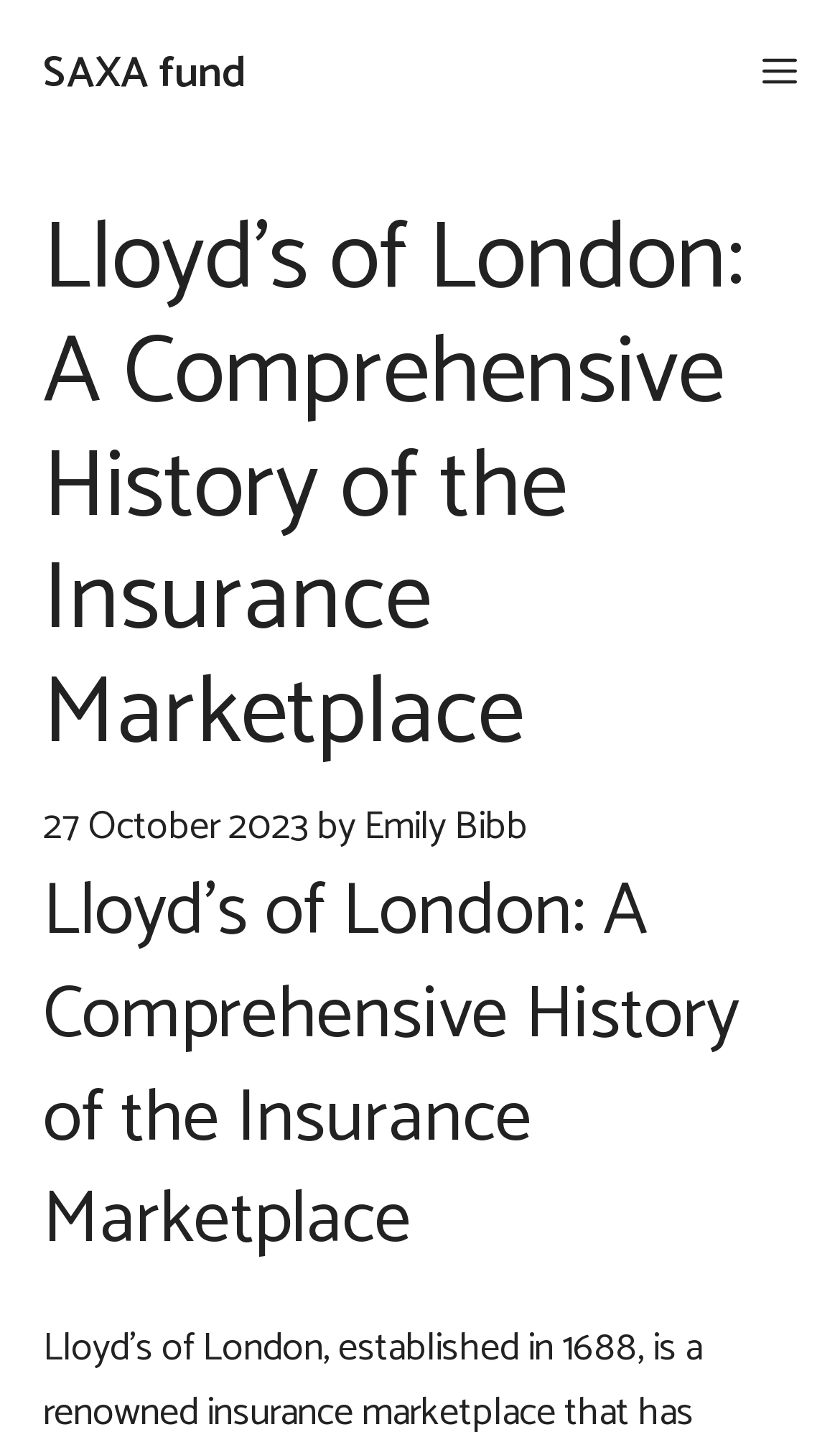Detail the various sections and features of the webpage.

The webpage is about Lloyd's of London, a renowned insurance marketplace established in 1688. At the top left of the page, there is a link to "SAXA fund". Next to it, on the top right, is a button labeled "Menu" that is not expanded. 

Below the top section, there is a main content area with a heading that reads "Lloyd’s of London: A Comprehensive History of the Insurance Marketplace". This heading is repeated further down the page, indicating a separation between sections. 

In the top section of the main content area, there is a time stamp "27 October 2023" followed by the text "by" and a link to the author "Emily Bibb".